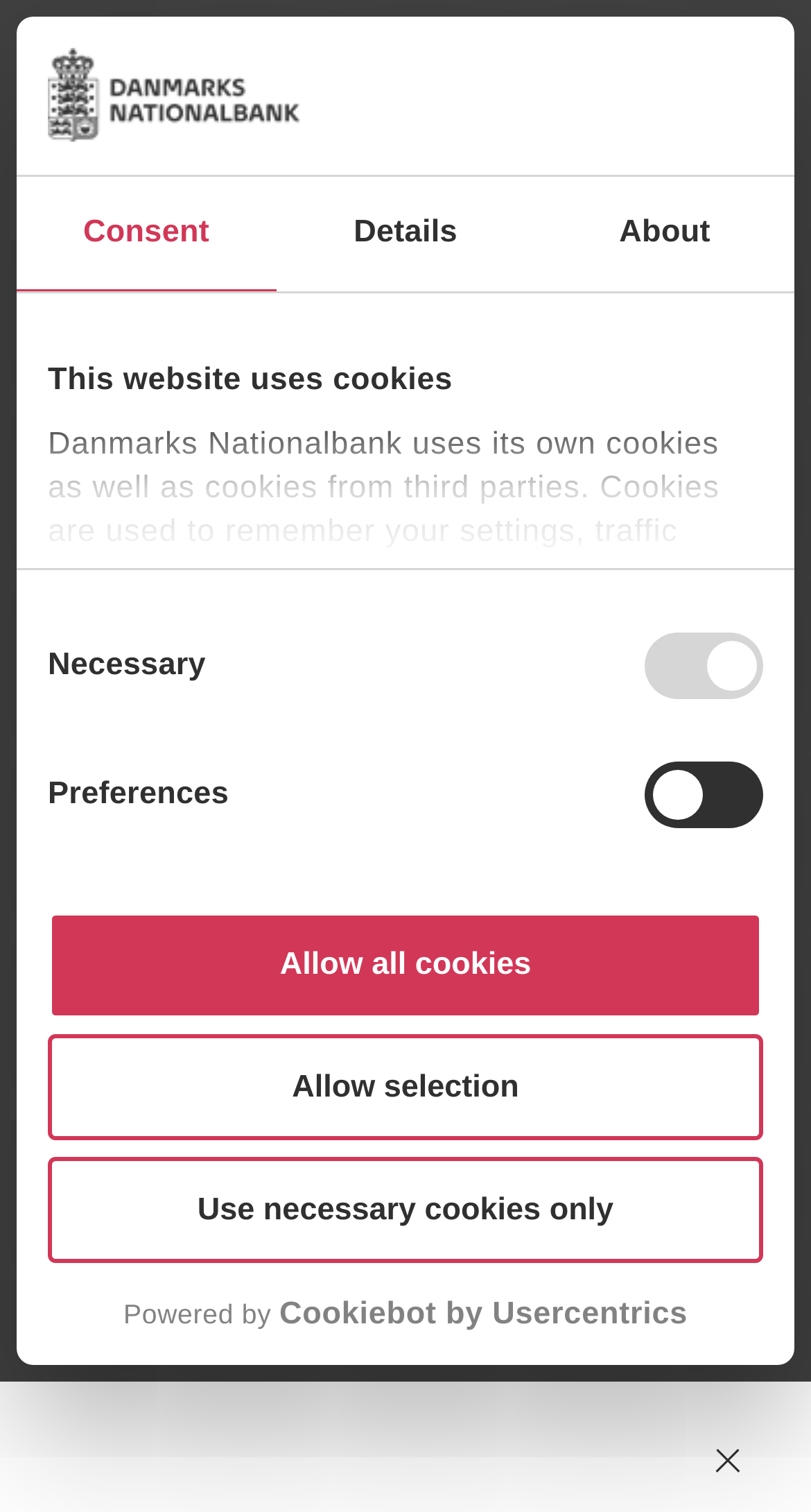Please identify the bounding box coordinates of the area I need to click to accomplish the following instruction: "Click the 'Consent' tab".

[0.021, 0.117, 0.34, 0.193]